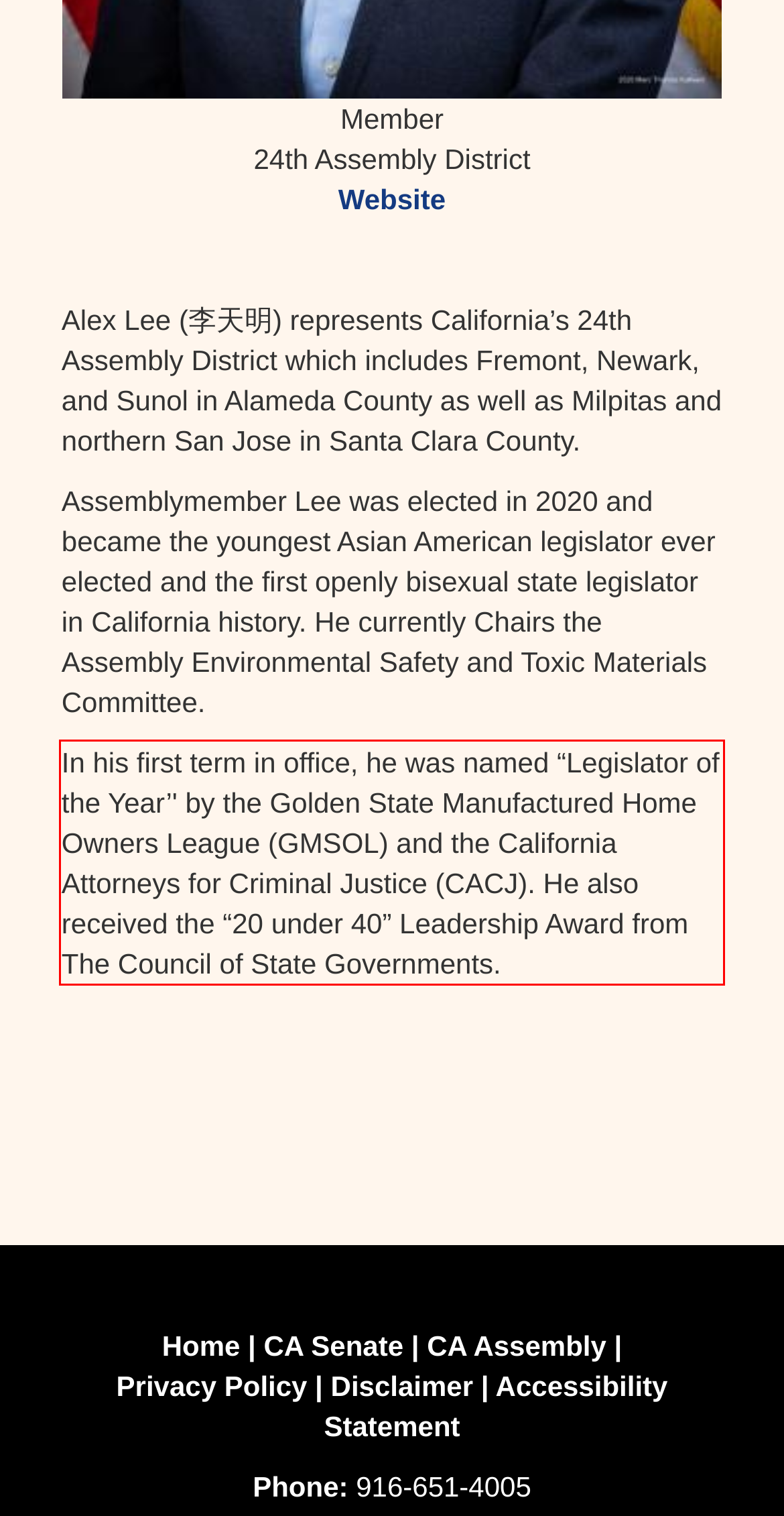You have a webpage screenshot with a red rectangle surrounding a UI element. Extract the text content from within this red bounding box.

In his first term in office, he was named “Legislator of the Year’' by the Golden State Manufactured Home Owners League (GMSOL) and the California Attorneys for Criminal Justice (CACJ). He also received the “20 under 40” Leadership Award from The Council of State Governments.